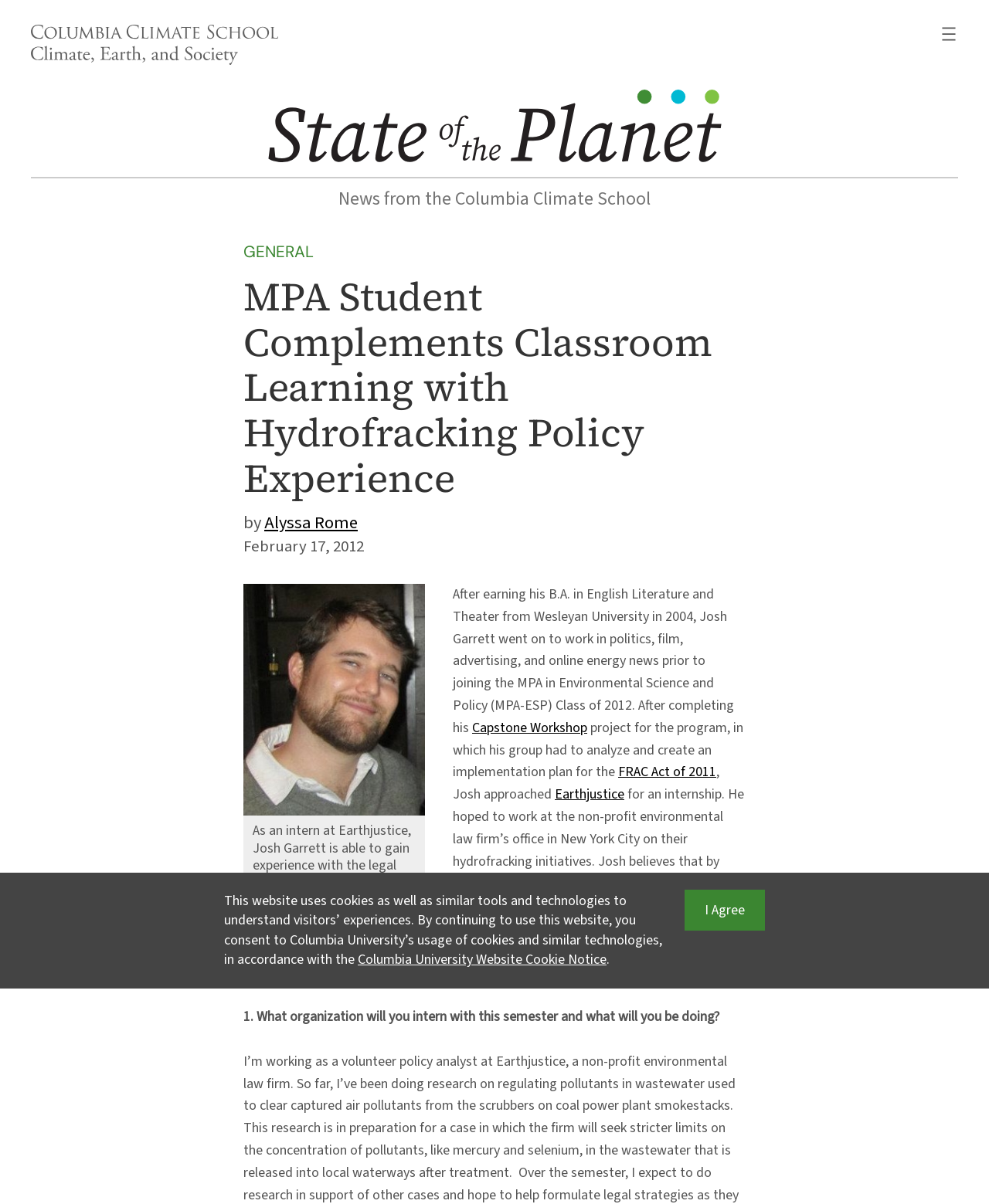Provide your answer in one word or a succinct phrase for the question: 
What is the name of the student featured in the article?

Josh Garrett